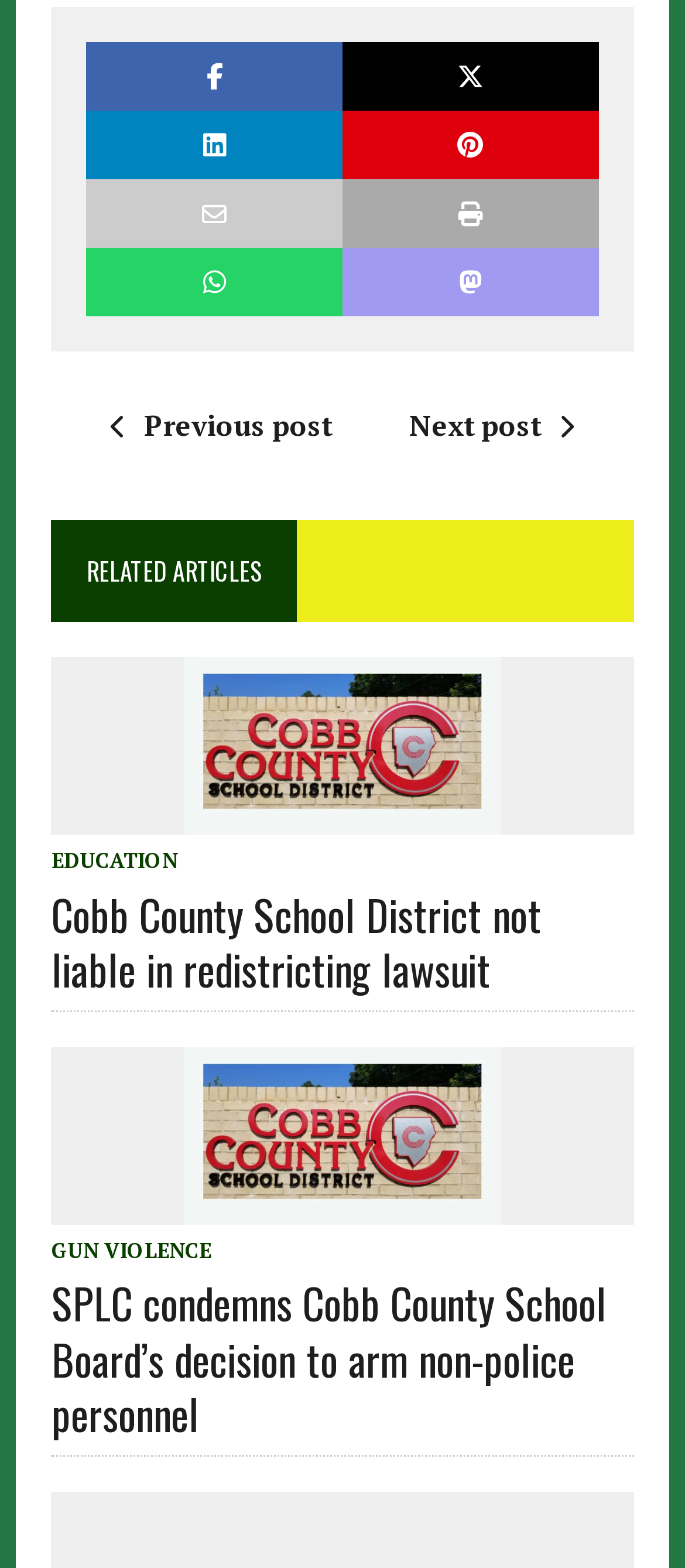Provide a brief response to the question using a single word or phrase: 
What is the category of the first article?

EDUCATION